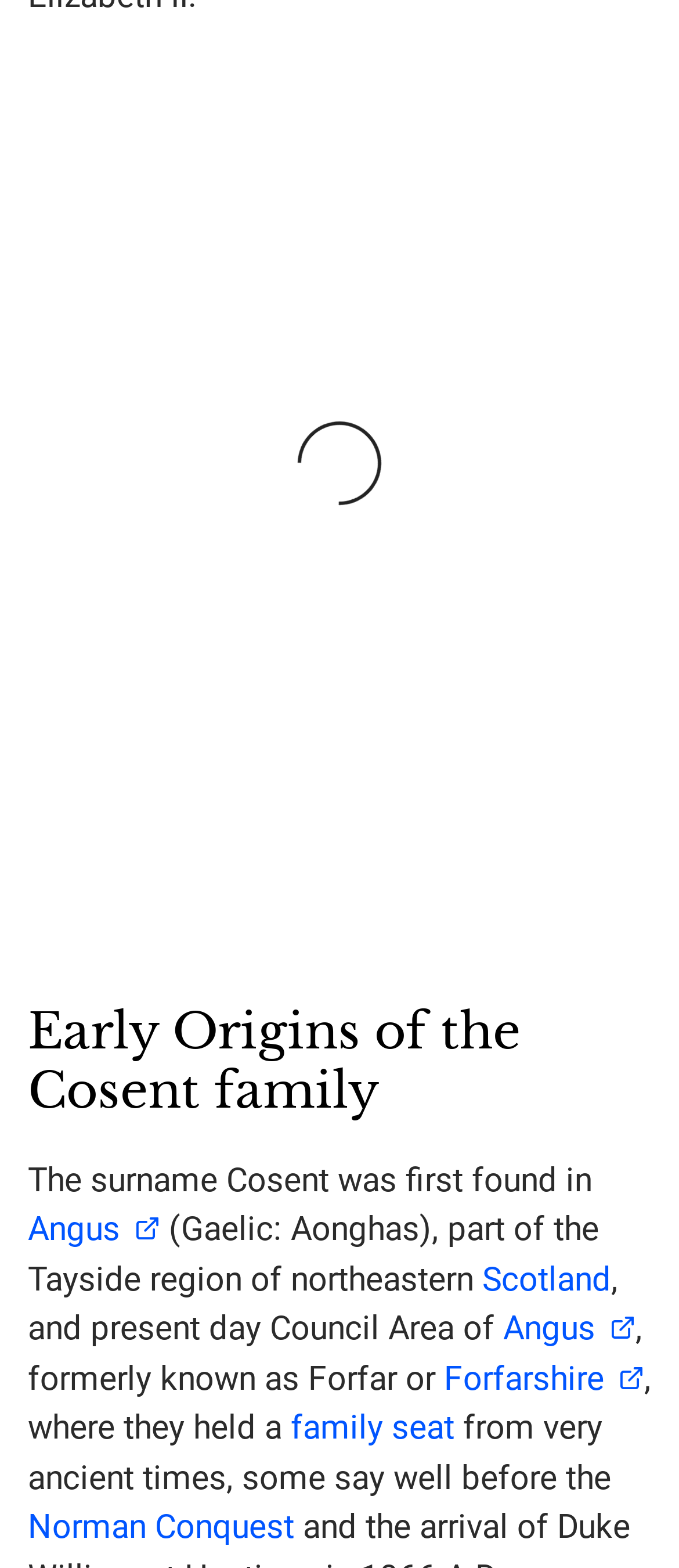What is the price of the Framed Surname History and Coat of Arms?
Provide a detailed answer to the question, using the image to inform your response.

The price of the Framed Surname History and Coat of Arms can be found in the heading element with the text '$184.95$147.95'. The strike-through text '$184.95' indicates the original price, and the remaining text '$147.95' is the current price.